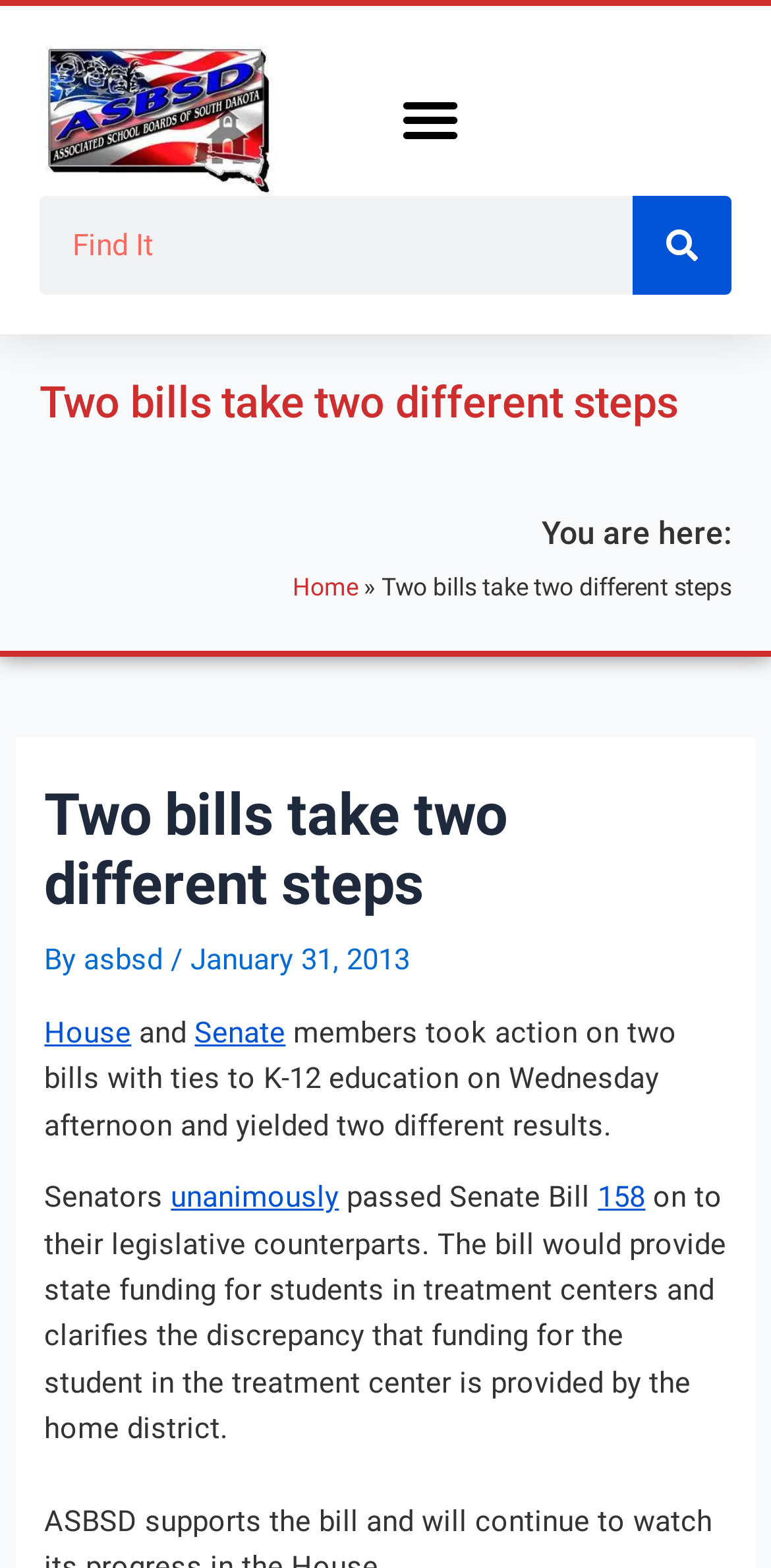Locate the bounding box coordinates of the area you need to click to fulfill this instruction: 'Search for something'. The coordinates must be in the form of four float numbers ranging from 0 to 1: [left, top, right, bottom].

[0.051, 0.125, 0.821, 0.188]